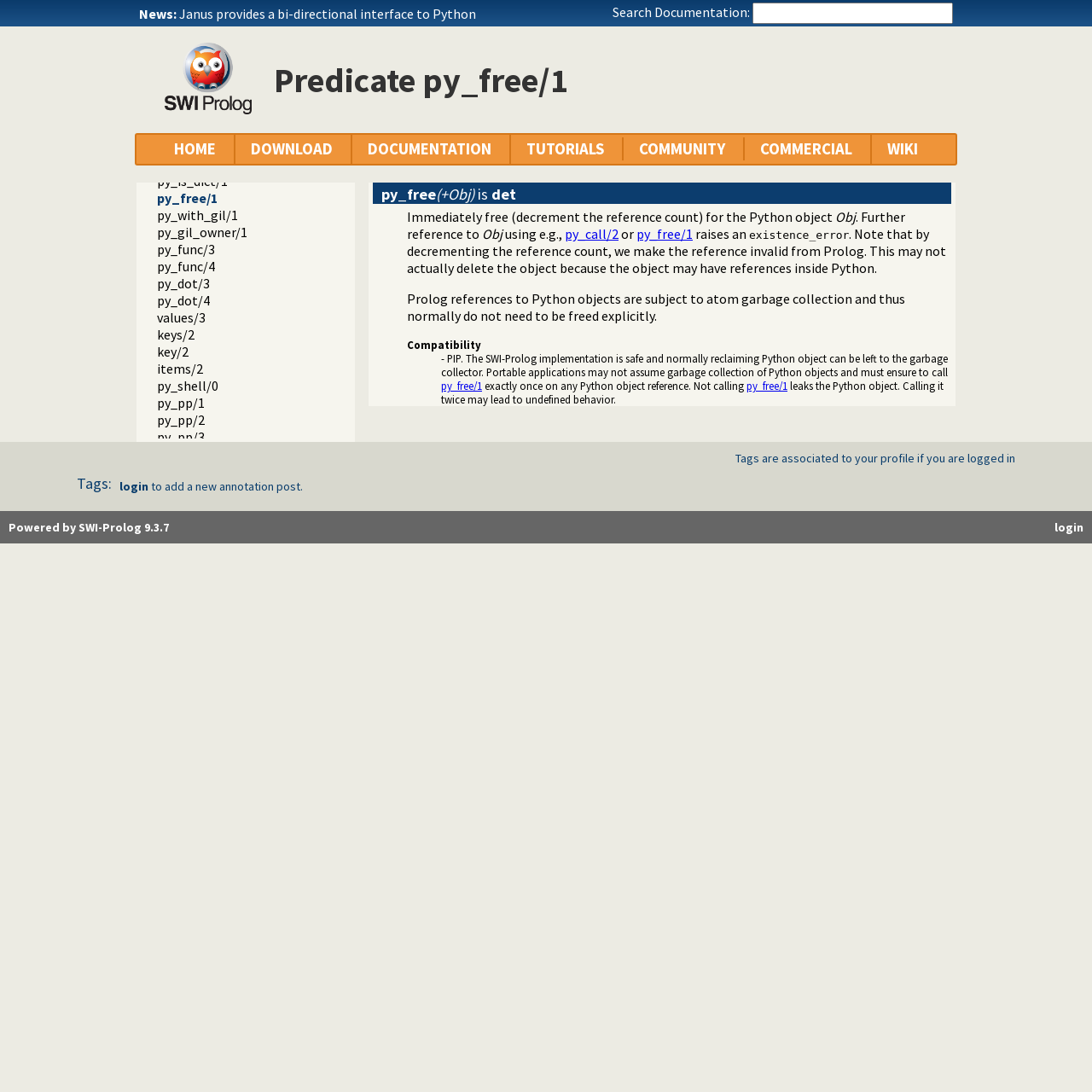Describe the entire webpage, focusing on both content and design.

This webpage appears to be a documentation page for a Python-Prolog interface called Janus. At the top, there is a navigation bar with links to "HOME", "DOWNLOAD", "DOCUMENTATION", "TUTORIALS", "COMMUNITY", "COMMERCIAL", and "WIKI". Below the navigation bar, there is a table with two columns. The left column contains a logo of SWI-Prolog, an owl, and the right column contains a heading "Predicate py_free/1".

Below the table, there is a list of links to various Python-Prolog interface functions, including "py_call/1", "py_call/2", "py_call/3", and many others. These links are arranged in a single column and take up most of the page.

On the right side of the page, there is a section with a heading "News: Janus provides a bi-directional interface to Python" and a search box labeled "Search Documentation:". Below this section, there is a link to "swipy" and another link to "janus.pl -- Call Python from Prolog".

The main content of the page is a description of the "py_free/1" predicate, which is used to immediately free a Python object and decrement its reference count. The description is divided into several sections, including a brief summary, a description of the predicate, and some notes on its usage. The description also includes links to related predicates, such as "py_call/2" and "py_free/1".